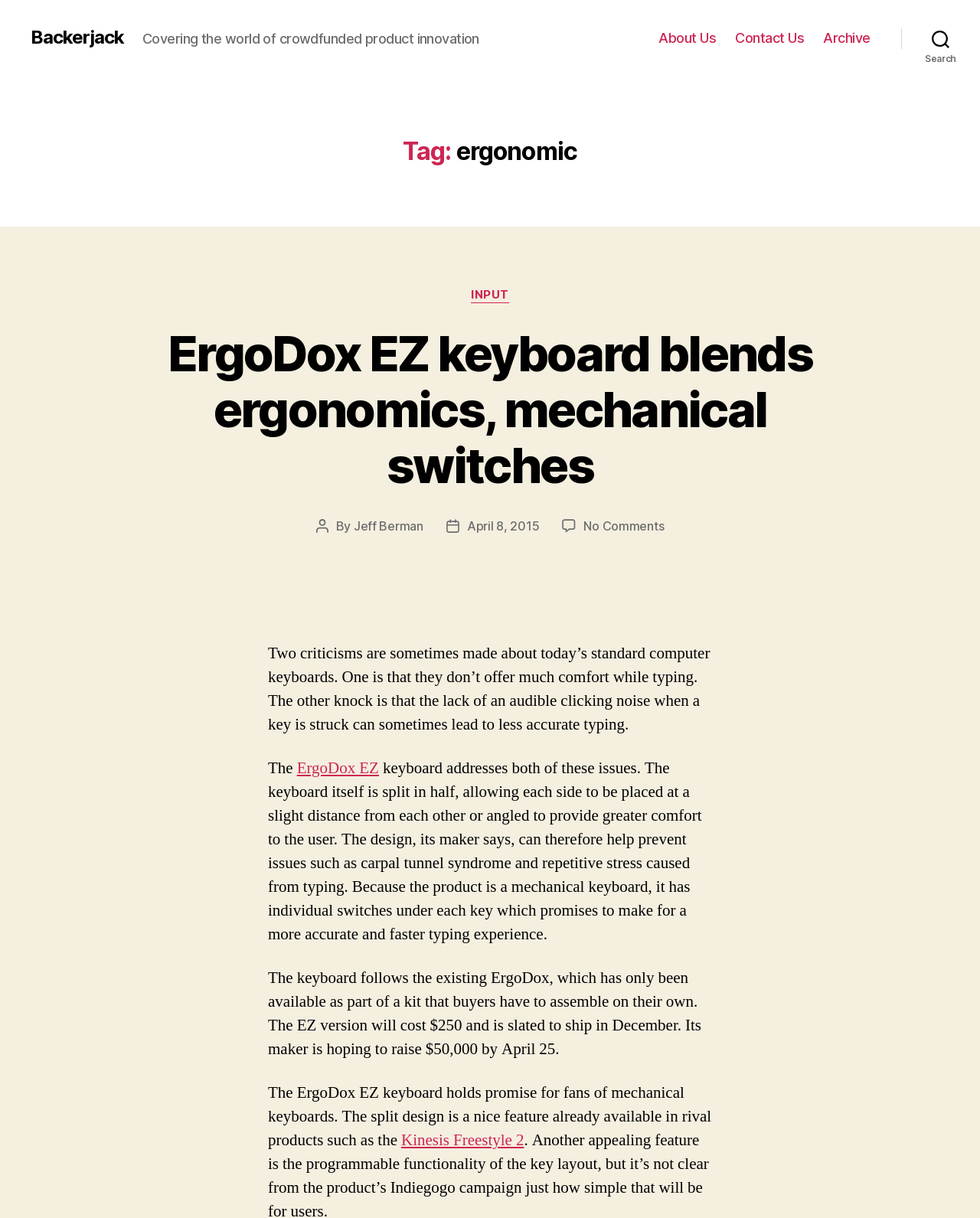Could you indicate the bounding box coordinates of the region to click in order to complete this instruction: "Learn more about the author 'Jeff Berman'".

[0.361, 0.425, 0.432, 0.438]